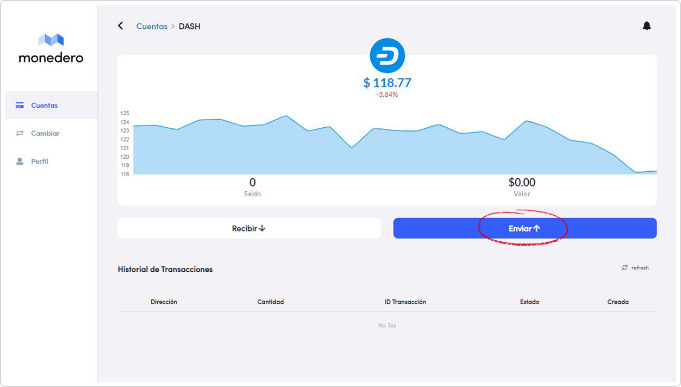What is the percentage change in the balance?
By examining the image, provide a one-word or phrase answer.

-3.84%